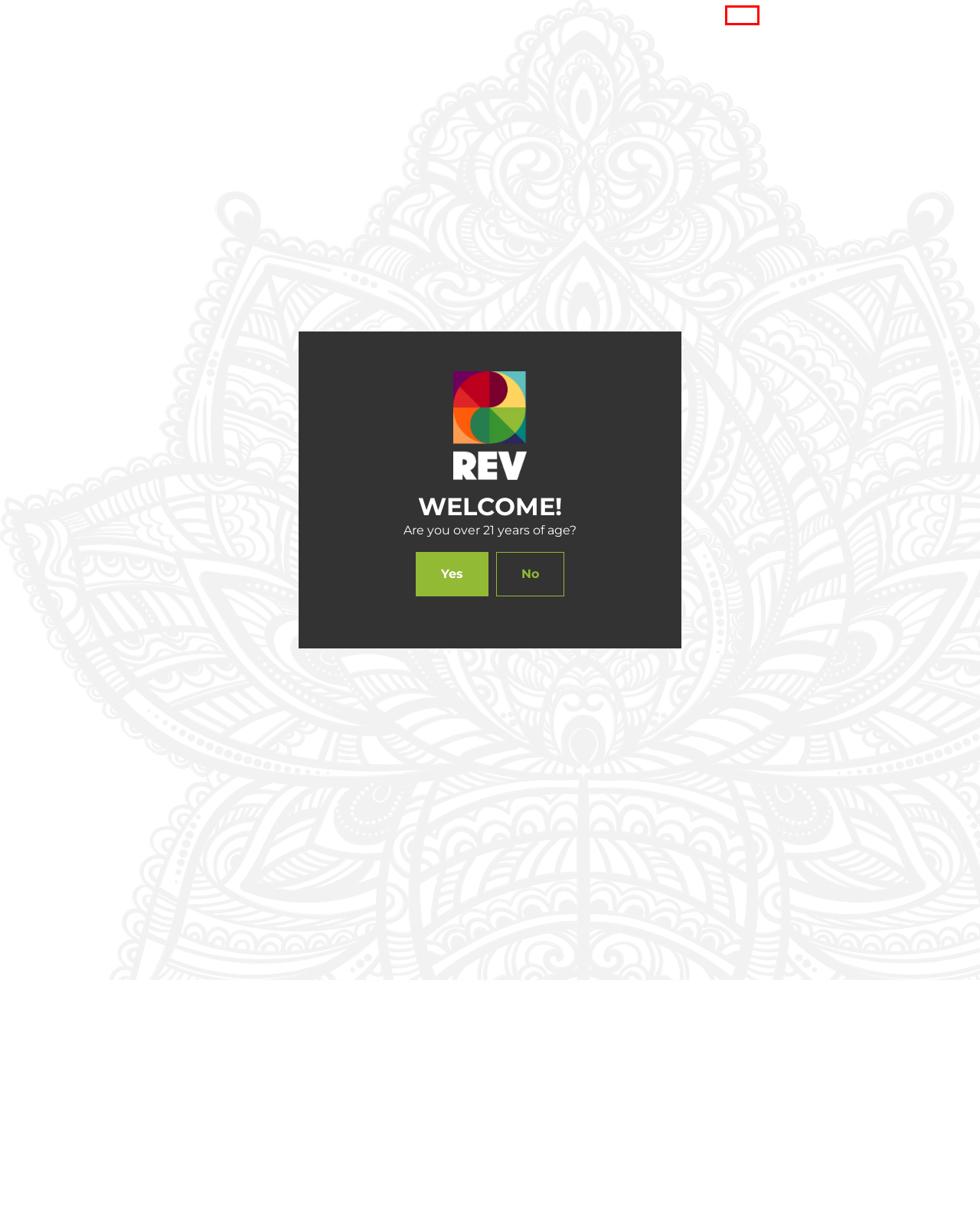You are given a screenshot depicting a webpage with a red bounding box around a UI element. Select the description that best corresponds to the new webpage after clicking the selected element. Here are the choices:
A. Rev Clinics Med & Rec Cannabis Dispensaries Massachusetts
B. Specials - Revolutionary Clinics
C. Become A Patient - Revolutionary Clinics
D. Loyalty Programs - Revolutionary Clinics
E. Somerville Medical Delivery - Revolutionary Clinics
F. Contact Rev Clinics Customer Service | Medical Marijuana Dispensary
G. Blog - Revolutionary Clinics
H. Stores - Revolutionary Clinics

D